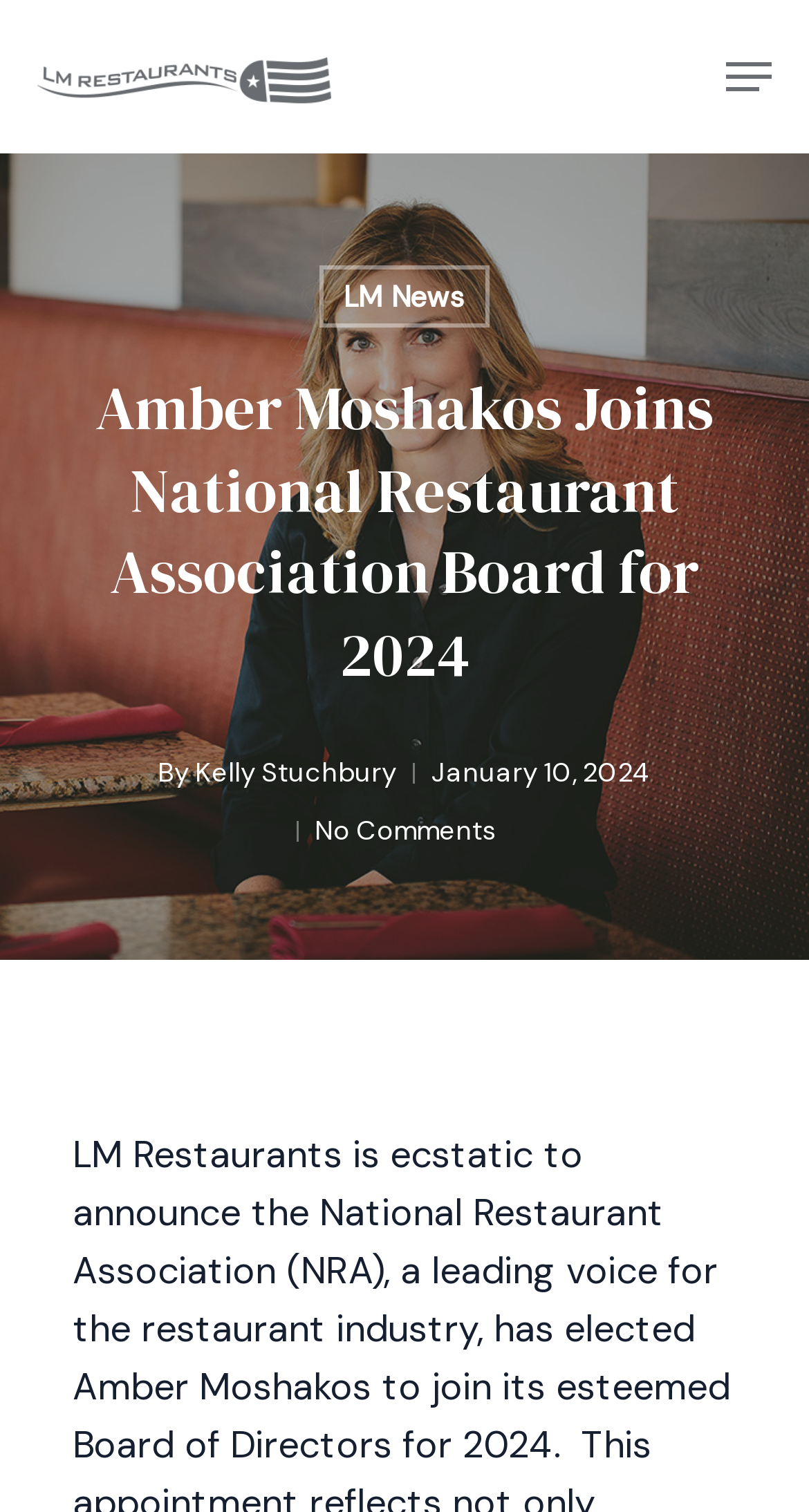Locate the headline of the webpage and generate its content.

Amber Moshakos Joins National Restaurant Association Board for 2024